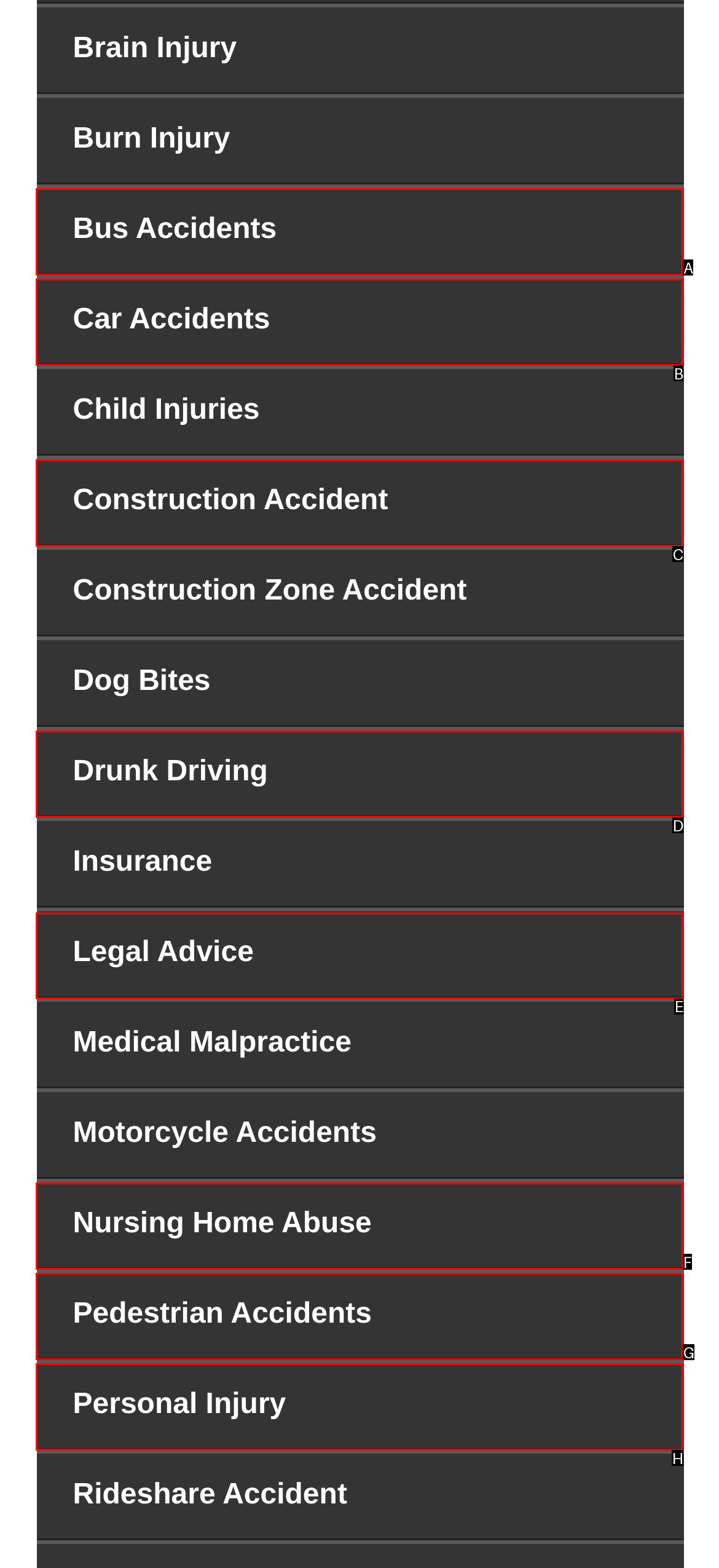To perform the task "Get Legal Advice", which UI element's letter should you select? Provide the letter directly.

E